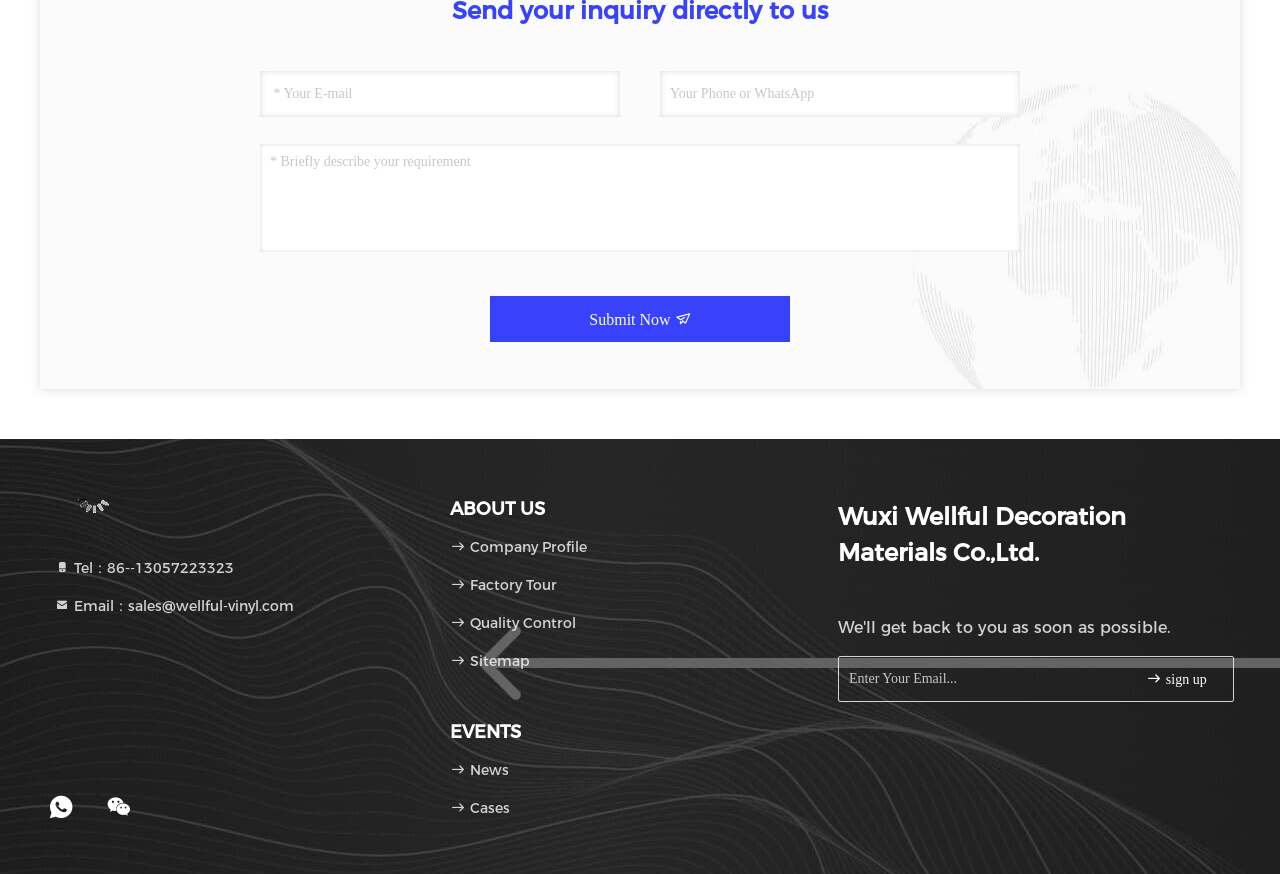What can be done with the 'Submit Now' button? Refer to the image and provide a one-word or short phrase answer.

Submit requirement